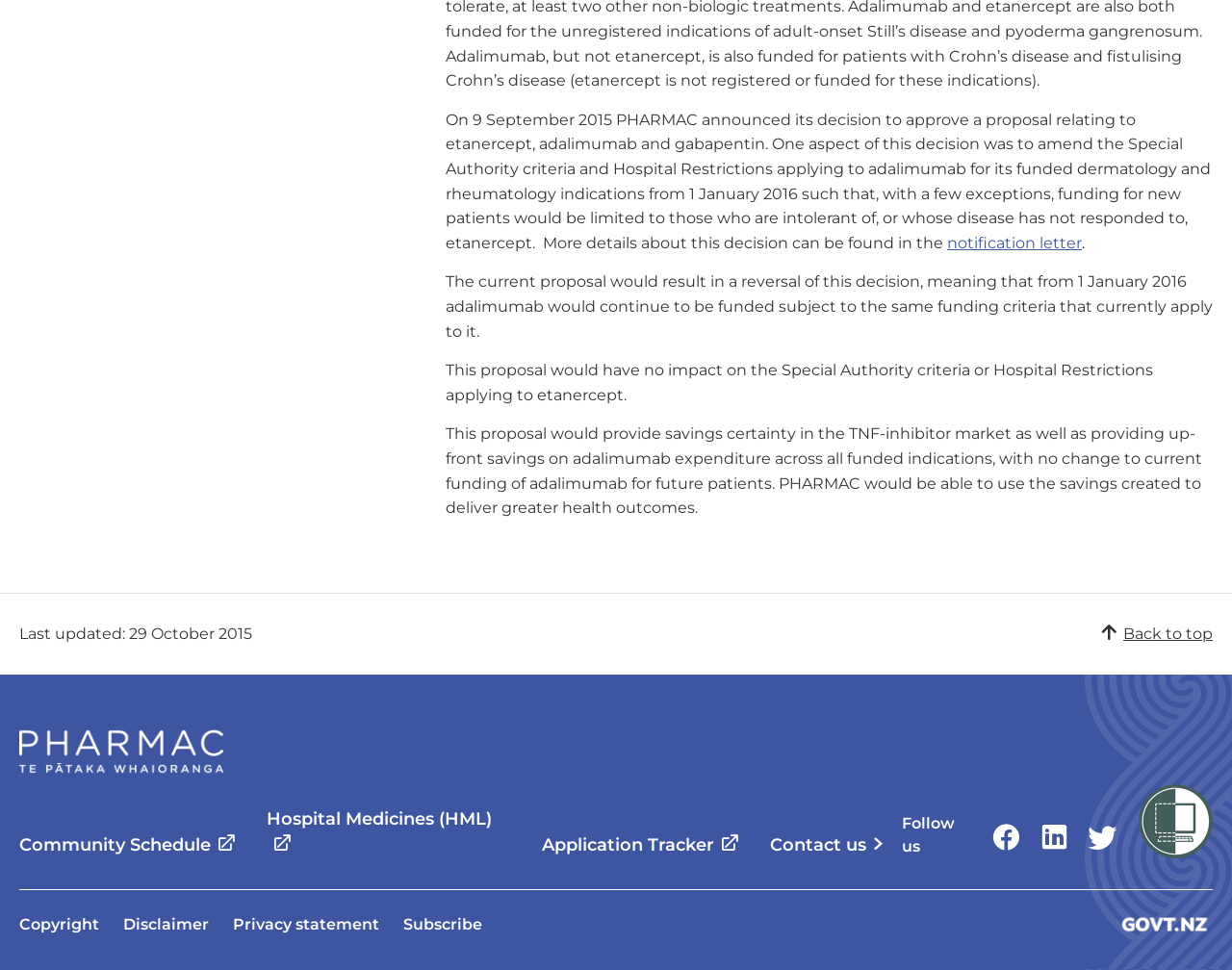Can you find the bounding box coordinates for the element to click on to achieve the instruction: "Follow Pharmac on Facebook"?

[0.803, 0.845, 0.83, 0.88]